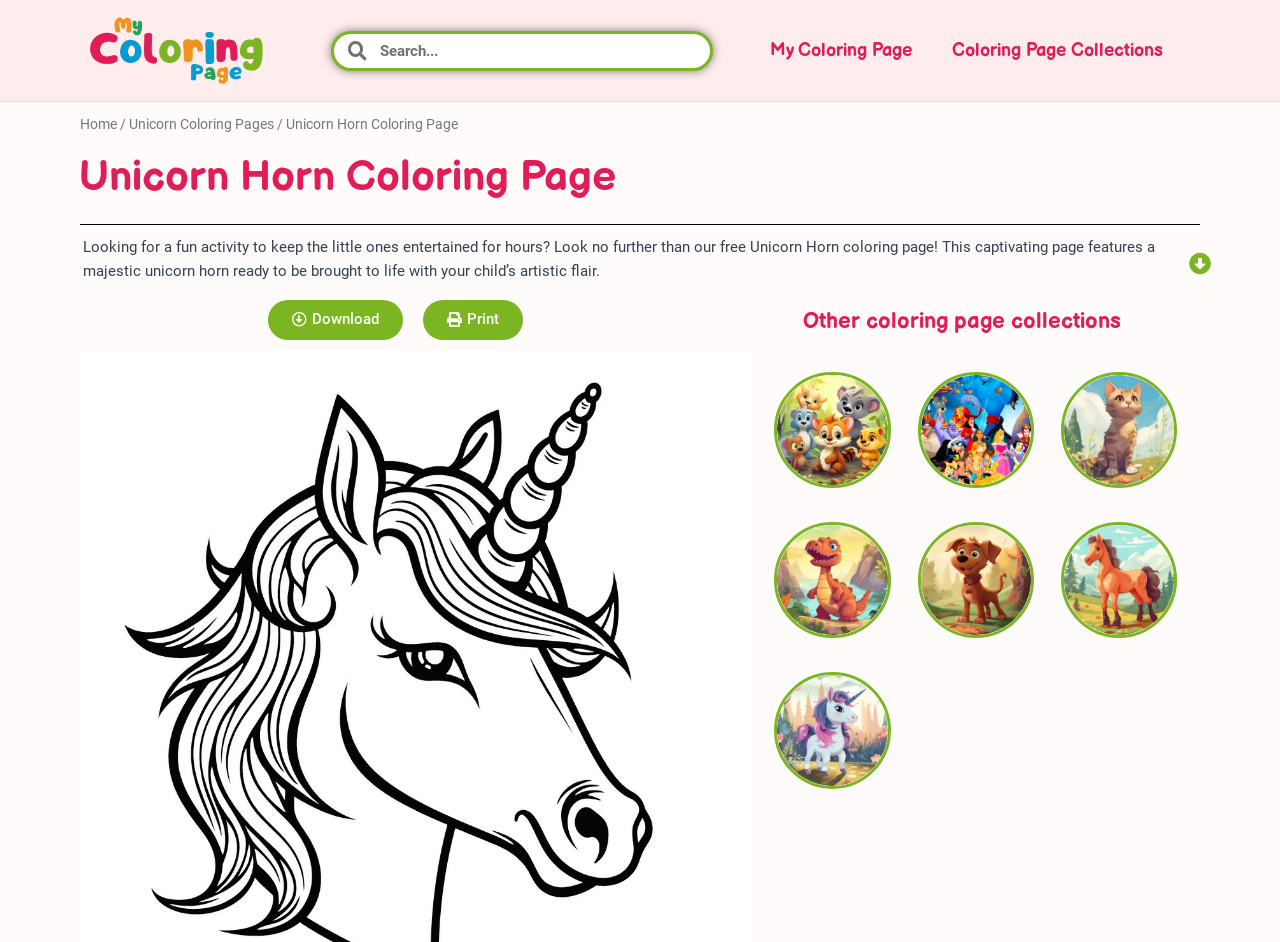Locate the UI element that matches the description Download in the webpage screenshot. Return the bounding box coordinates in the format (top-left x, top-left y, bottom-right x, bottom-right y), with values ranging from 0 to 1.

[0.209, 0.318, 0.315, 0.36]